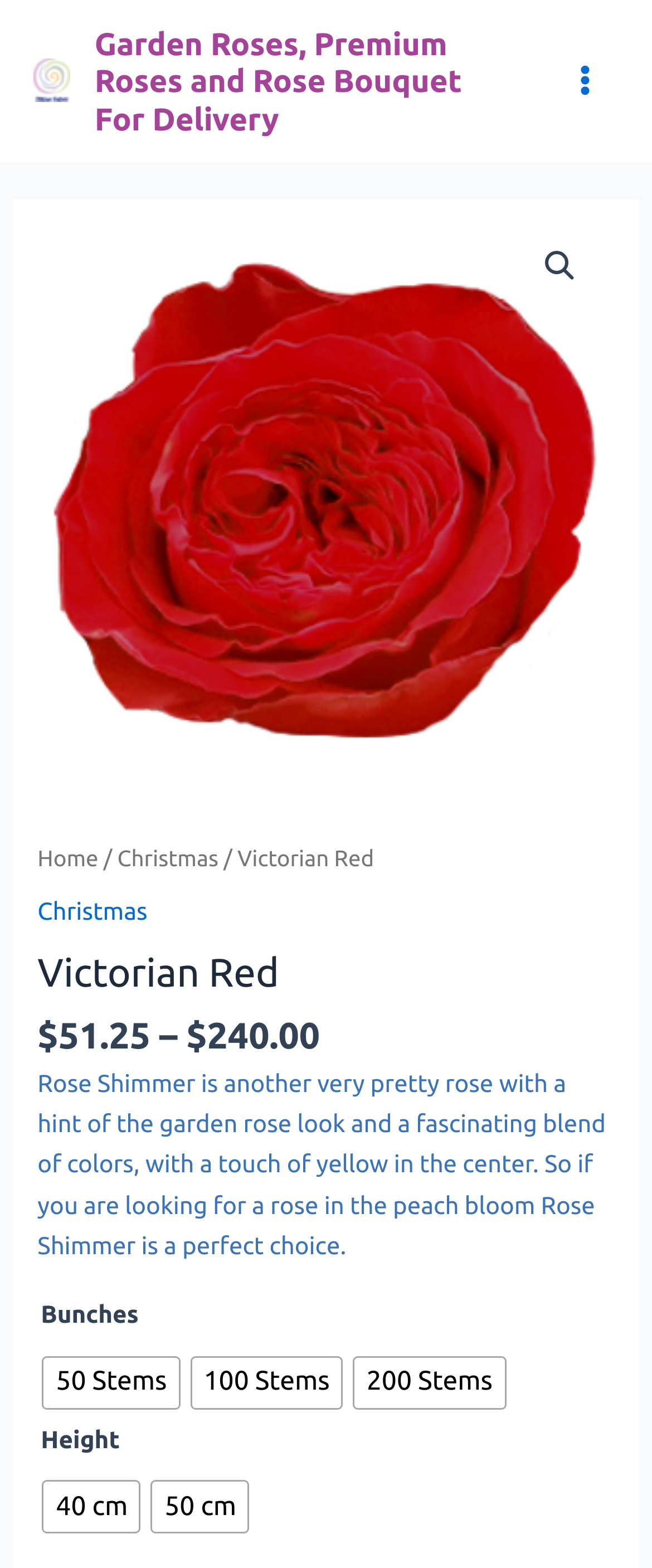Locate the bounding box coordinates of the element that should be clicked to execute the following instruction: "Select the '50 Stems' radio option".

[0.068, 0.866, 0.274, 0.898]